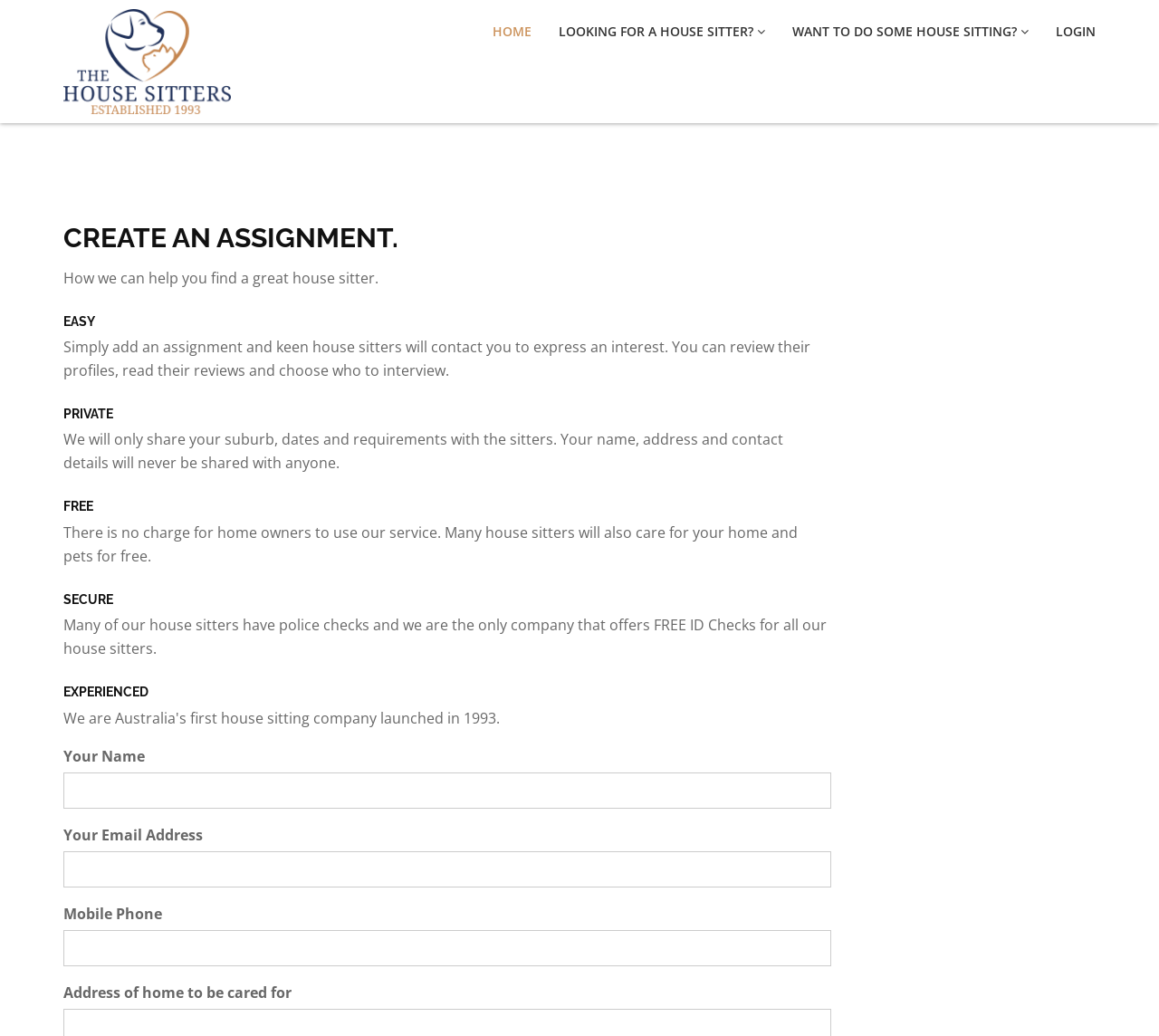What information do homeowners need to provide?
From the image, respond using a single word or phrase.

Name, email, mobile phone, and address